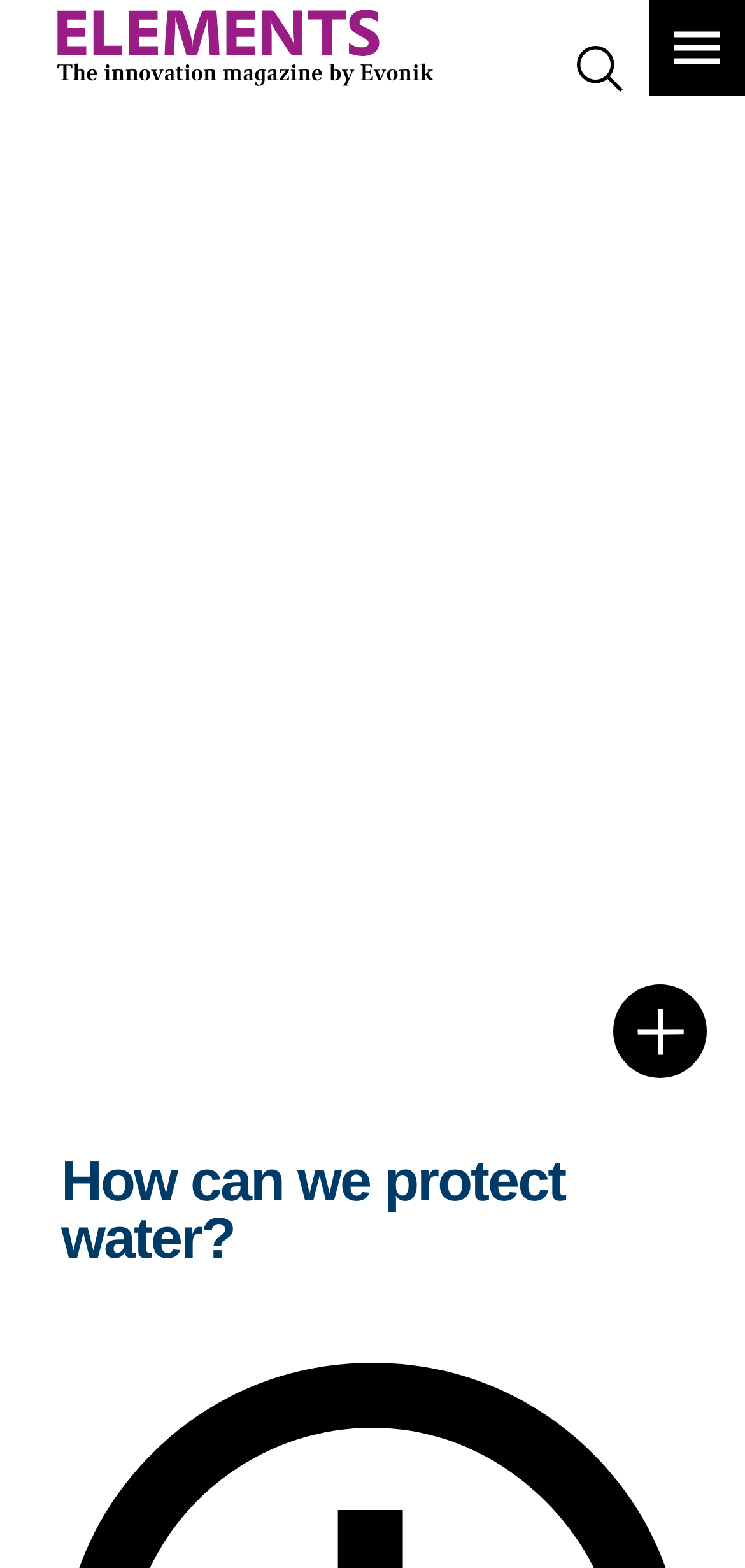What is the name of the lake mentioned?
Could you give a comprehensive explanation in response to this question?

By analyzing the text content of the webpage, specifically the StaticText element with the text 'For Johannes Cullmann, it’s only a short walk from his office at the World Meteorological Organization to the shore of Lake Geneva.', we can determine that the name of the lake mentioned is Lake Geneva.